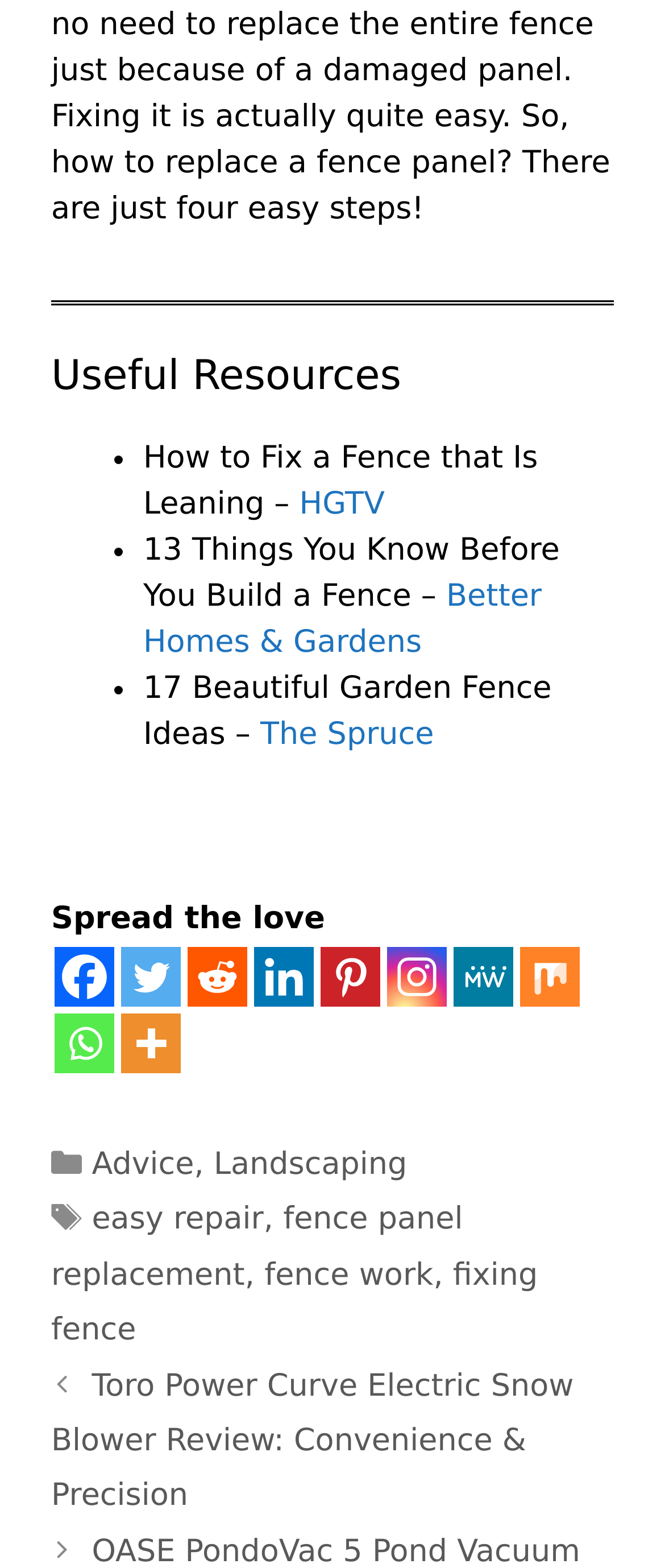Please find the bounding box for the following UI element description. Provide the coordinates in (top-left x, top-left y, bottom-right x, bottom-right y) format, with values between 0 and 1: Better Homes & Gardens

[0.215, 0.369, 0.815, 0.421]